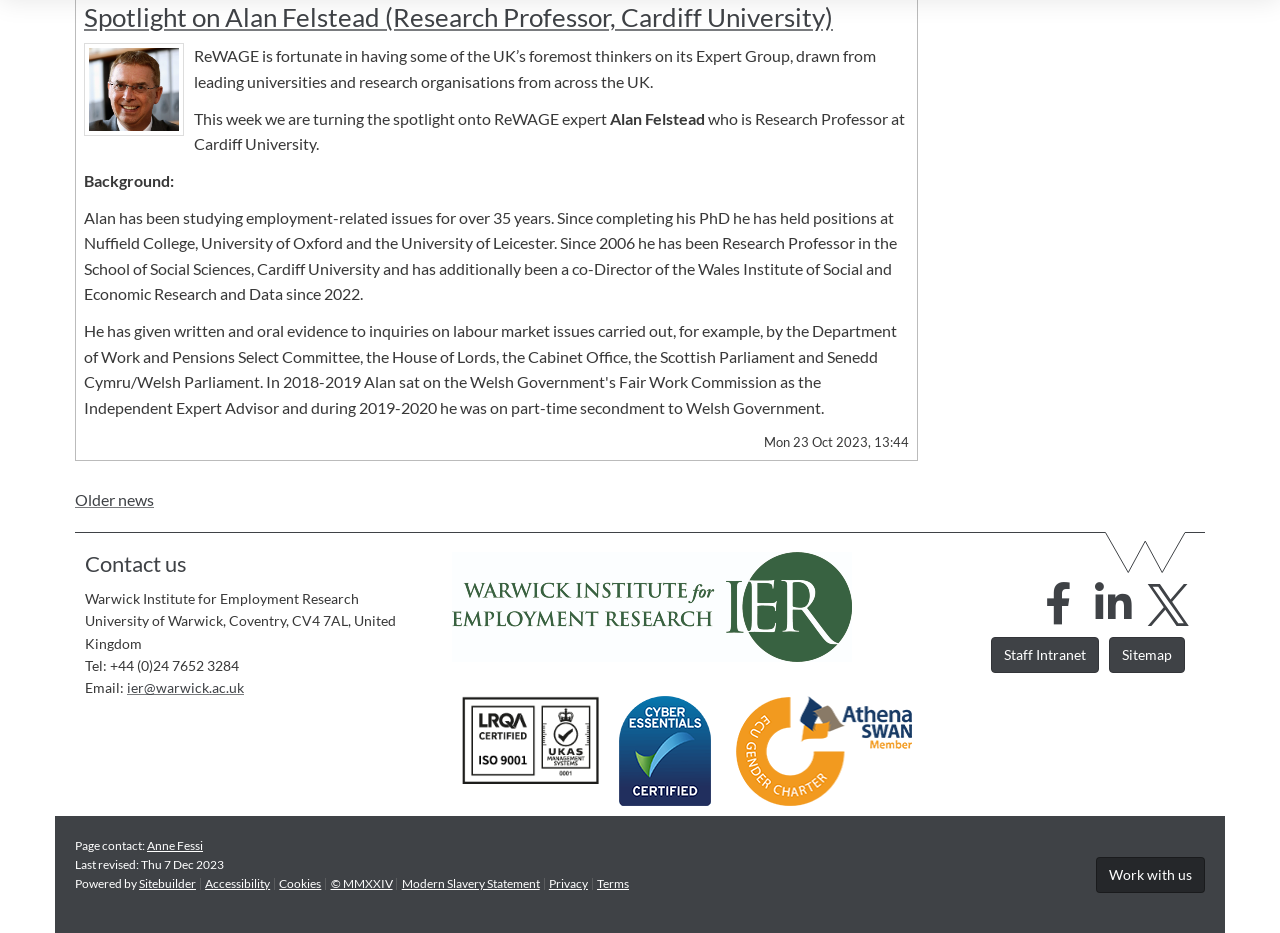What is the date of the news story?
Based on the image, answer the question in a detailed manner.

The answer can be found in the StaticText element with the text 'Mon 23 Oct 2023, 13:44' which is located at the bottom of the page.